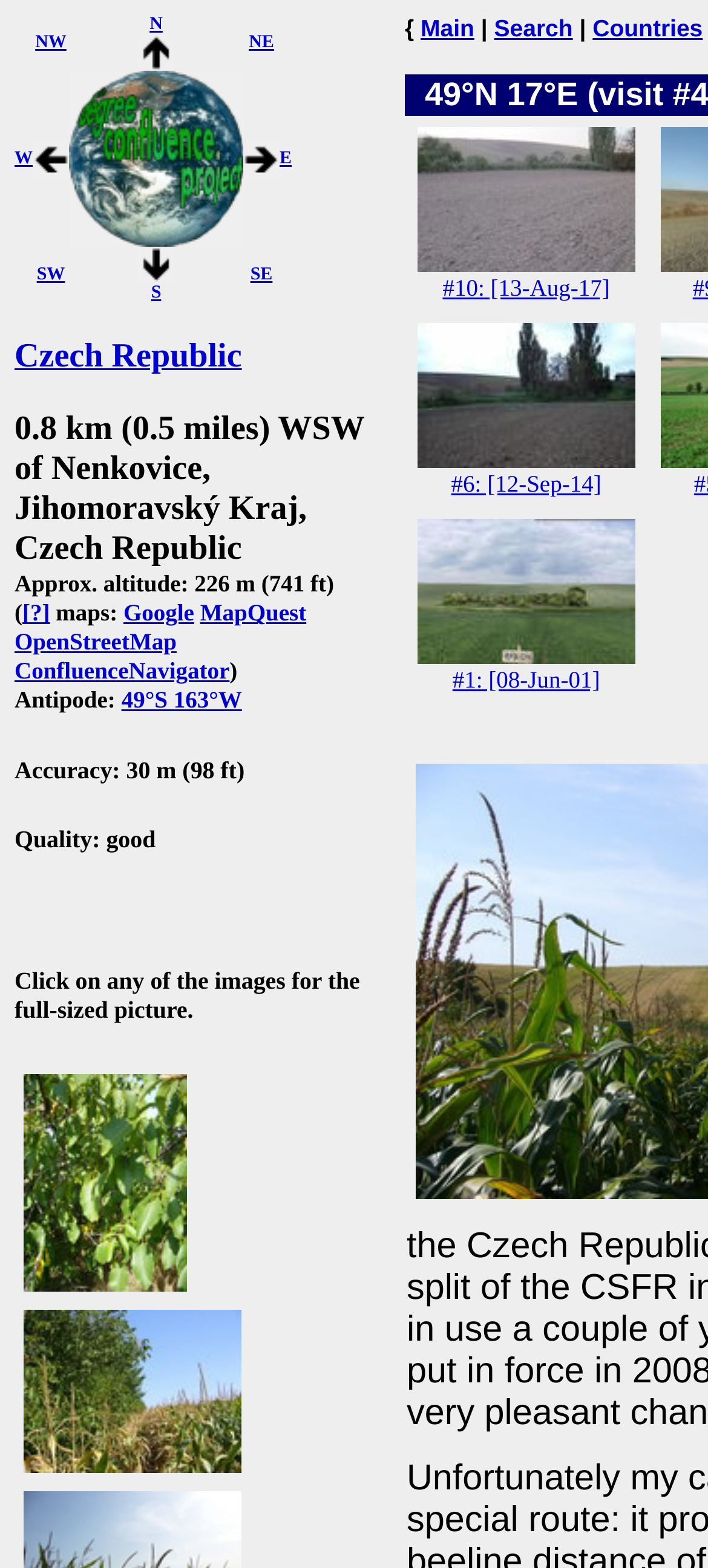How many images are linked on this webpage?
Use the image to give a comprehensive and detailed response to the question.

The number of images can be determined by counting the number of links that are associated with images. There are six such links, namely '#2: Northeast: walnut tree', '#3: Southeast: tree line and corn field', '#4: Southwest: corn', 'Visit #10: [13-Aug-17]', 'Visit #6: [12-Sep-14]', and 'Visit #1: [08-Jun-01]'.